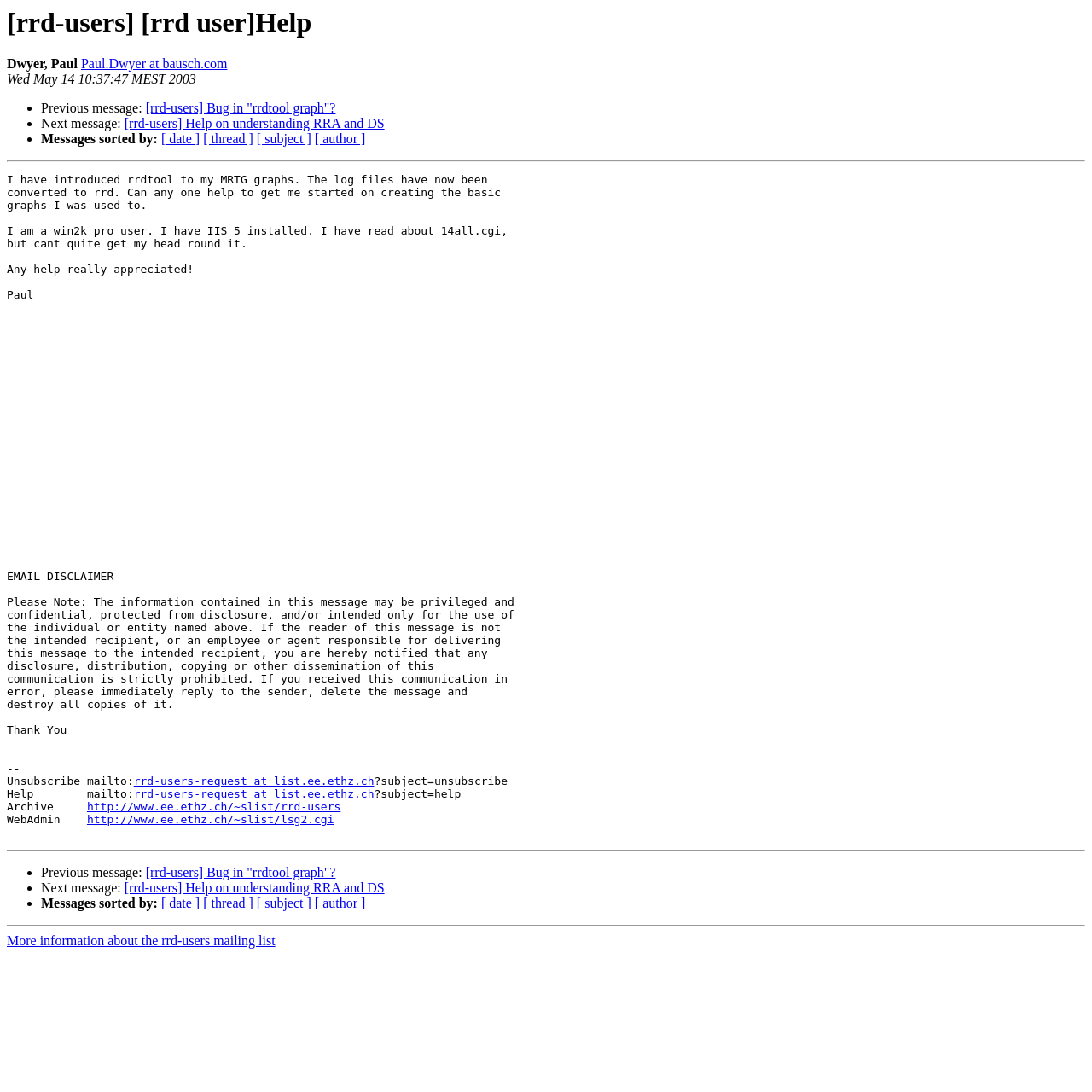What is the URL of the rrd-users mailing list archive?
Give a comprehensive and detailed explanation for the question.

The URL of the rrd-users mailing list archive can be found in the link element located at the bottom of the webpage, which is part of the 'Archive' section.